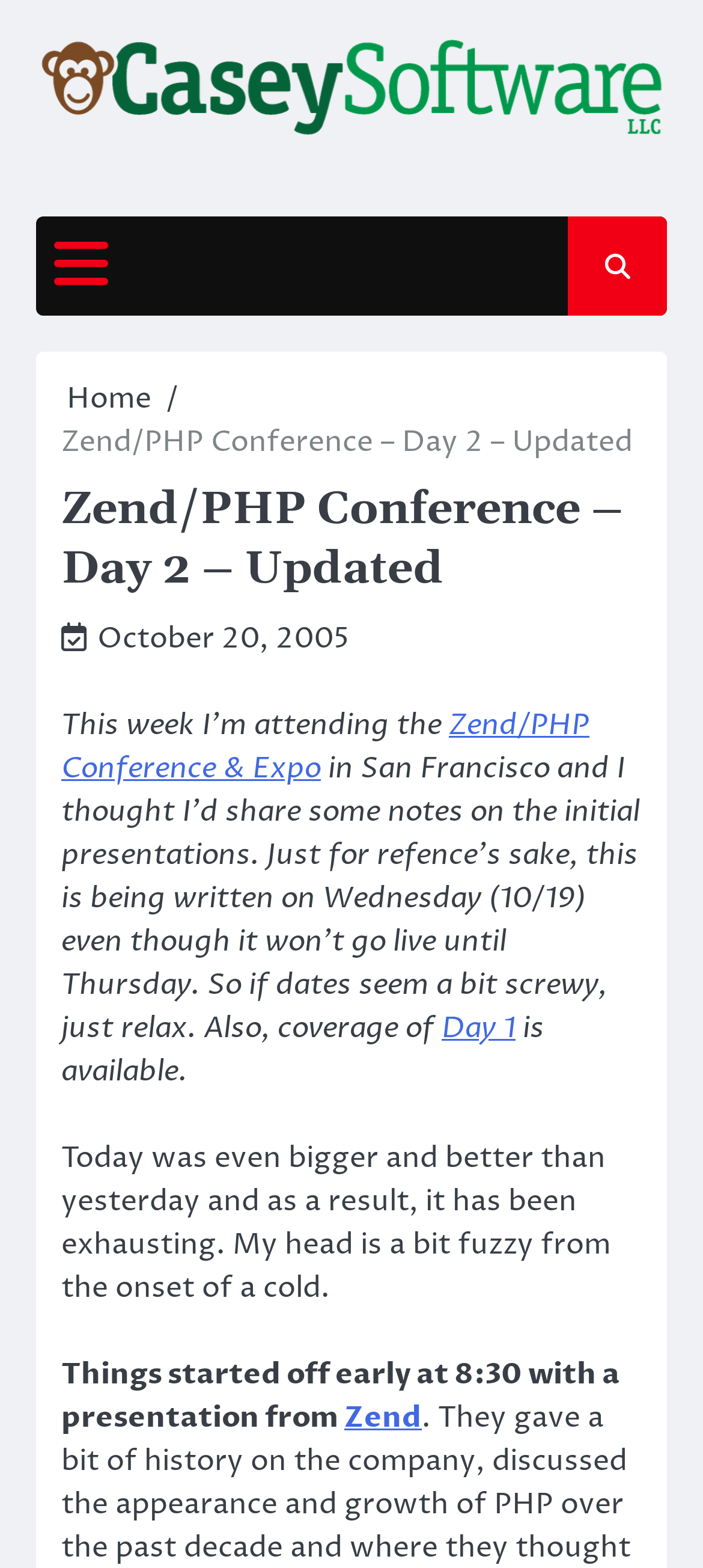What is the author's current physical state?
Provide a thorough and detailed answer to the question.

The author mentions that 'Today was even bigger and better than yesterday and as a result, it has been exhausting. My head is a bit fuzzy from the onset of a cold.' which indicates that the author is feeling exhausted and sick.